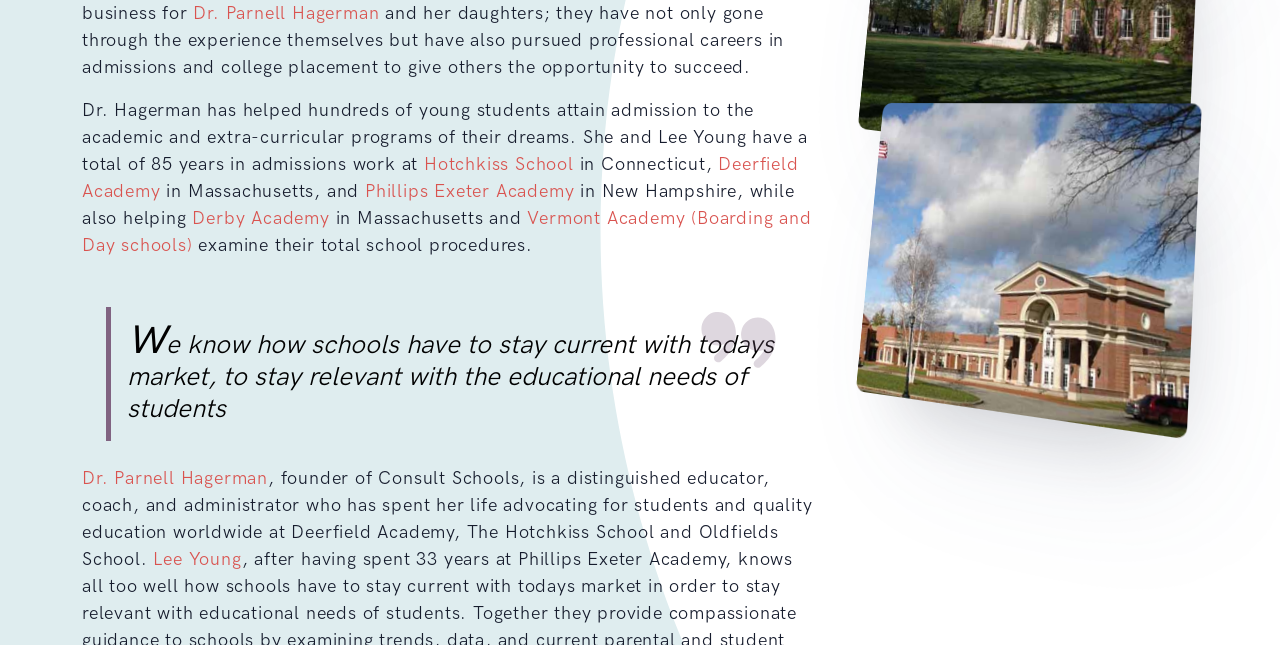Using the webpage screenshot, find the UI element described by Hotchkiss School. Provide the bounding box coordinates in the format (top-left x, top-left y, bottom-right x, bottom-right y), ensuring all values are floating point numbers between 0 and 1.

[0.331, 0.238, 0.448, 0.272]